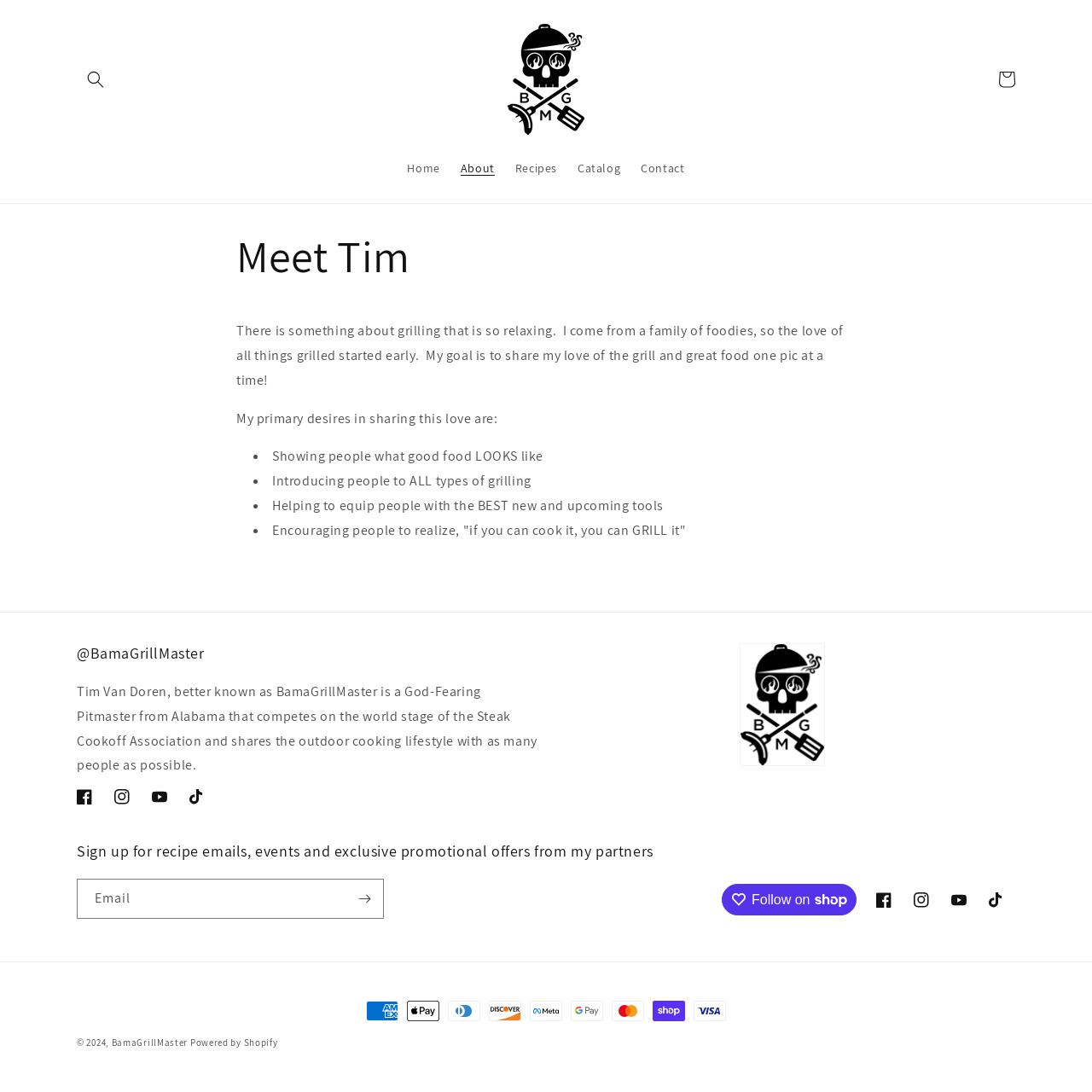What is the primary goal of the website?
Based on the visual details in the image, please answer the question thoroughly.

I inferred the primary goal by reading the introductory text that says 'My goal is to share my love of the grill and great food one pic at a time!' and understanding that the website is about sharing the author's passion for grilling.